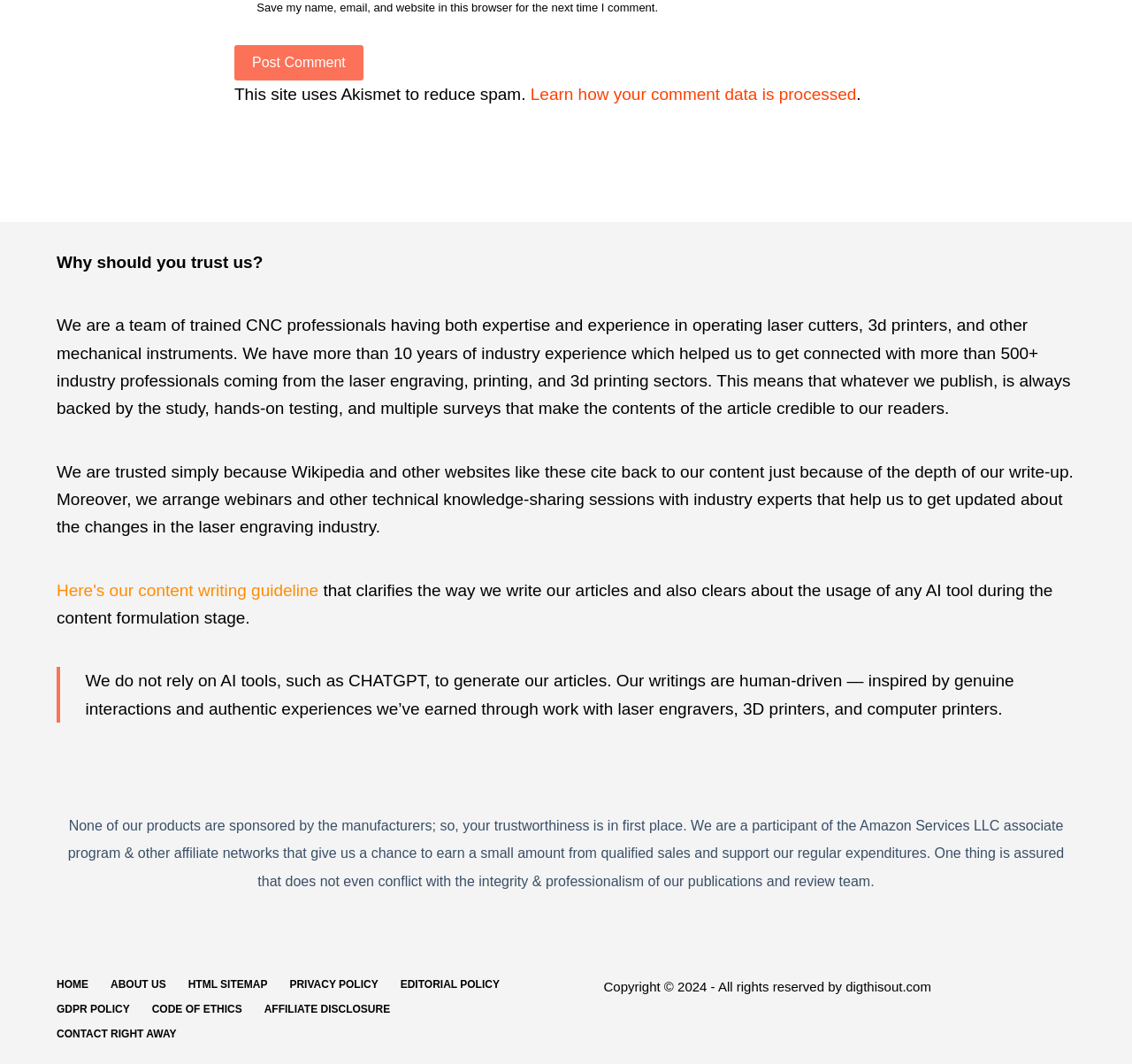Using the description "Here's our content writing guideline", locate and provide the bounding box of the UI element.

[0.05, 0.546, 0.281, 0.563]